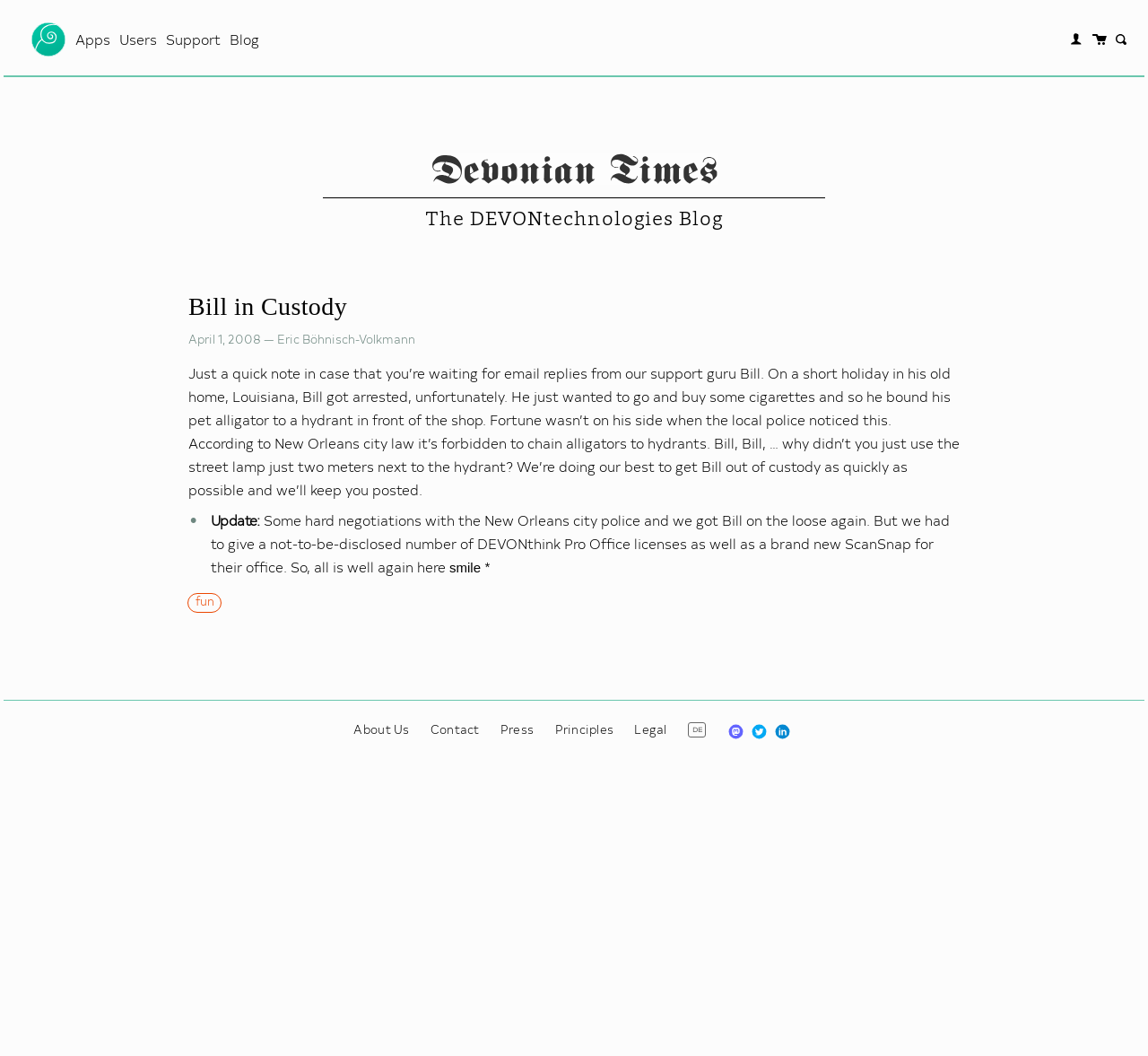Identify the bounding box coordinates for the UI element described as follows: Contact. Use the format (top-left x, top-left y, bottom-right x, bottom-right y) and ensure all values are floating point numbers between 0 and 1.

[0.375, 0.682, 0.418, 0.699]